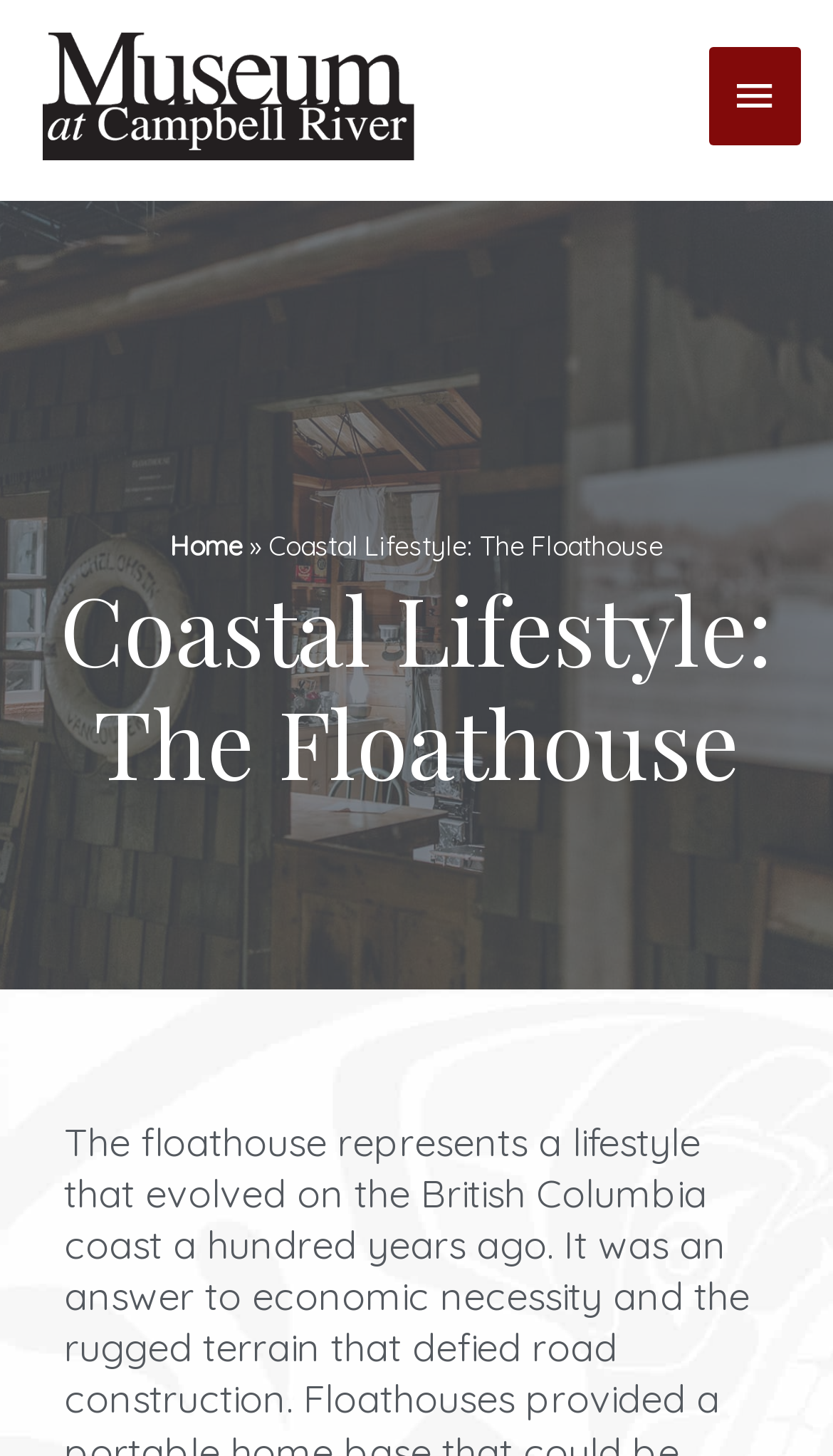What is the purpose of the button with three horizontal lines?
Please provide a comprehensive answer based on the details in the screenshot.

The answer can be found by looking at the button with the description 'Main Menu ' and the expanded attribute set to False, which suggests that it is a main menu button.